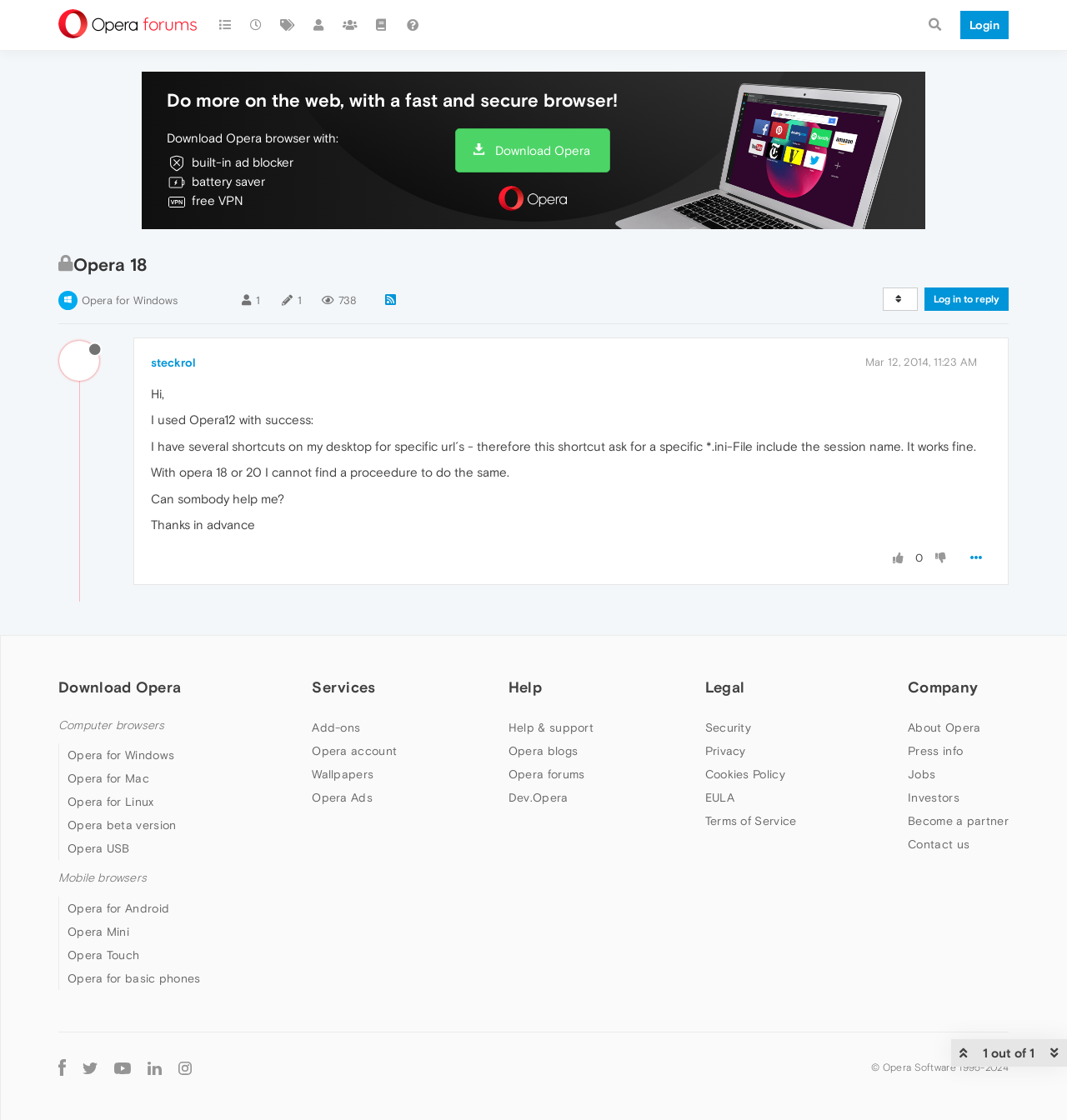What is the topic of the forum post?
Refer to the image and provide a one-word or short phrase answer.

Using Opera12 with success